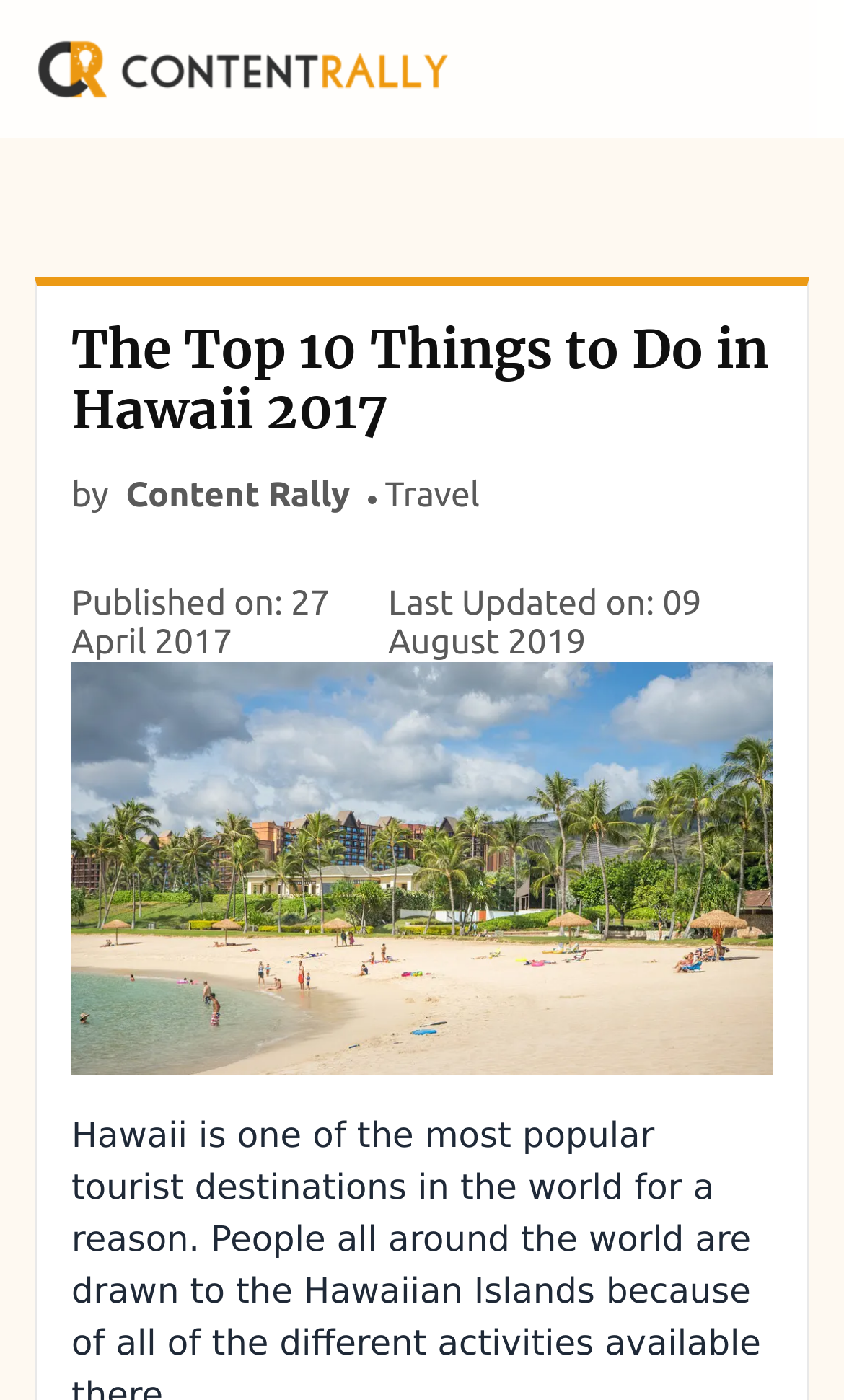Please respond in a single word or phrase: 
What is the author of the article?

Content Rally